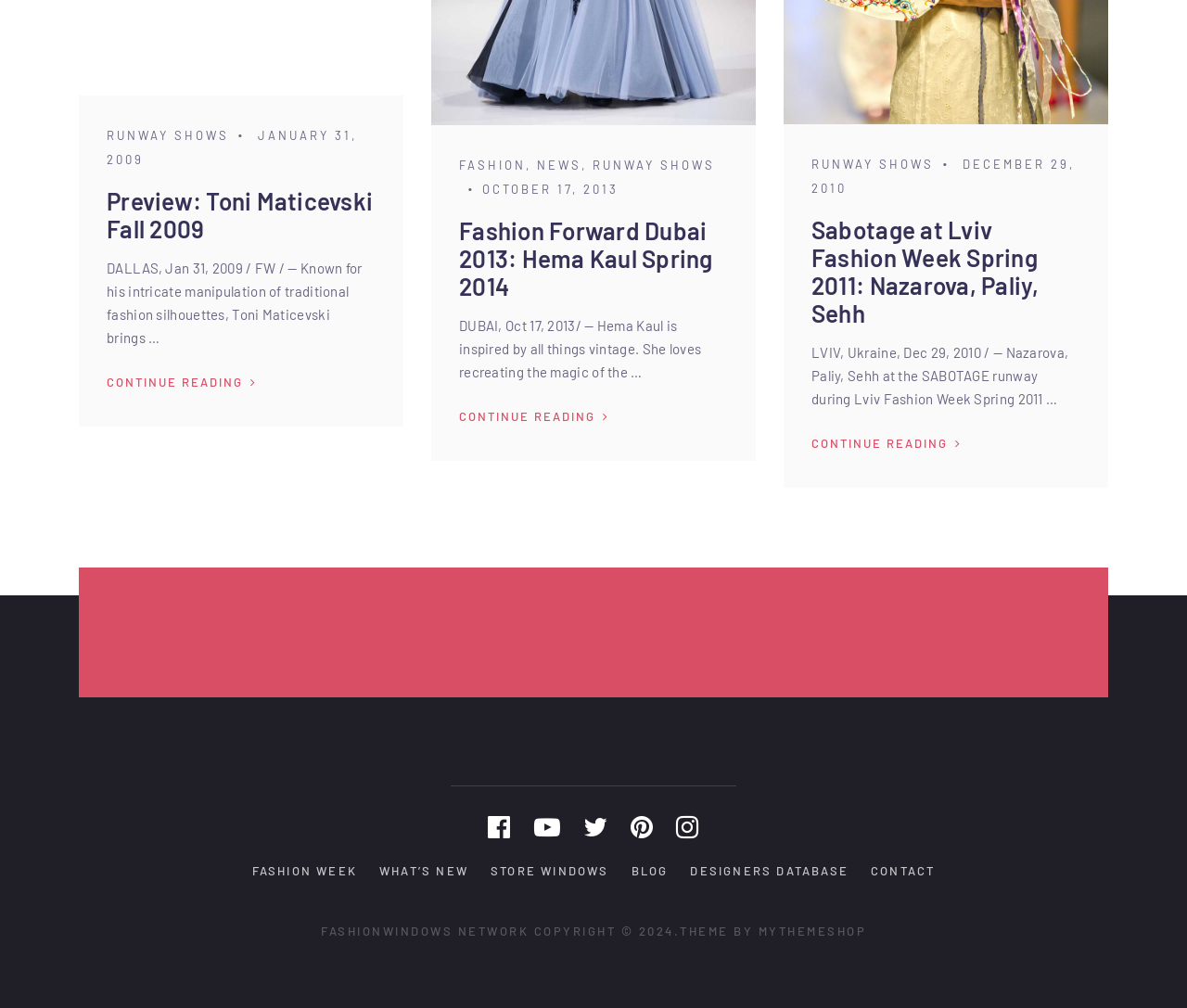How many articles are previewed on the webpage?
Look at the image and answer the question using a single word or phrase.

3